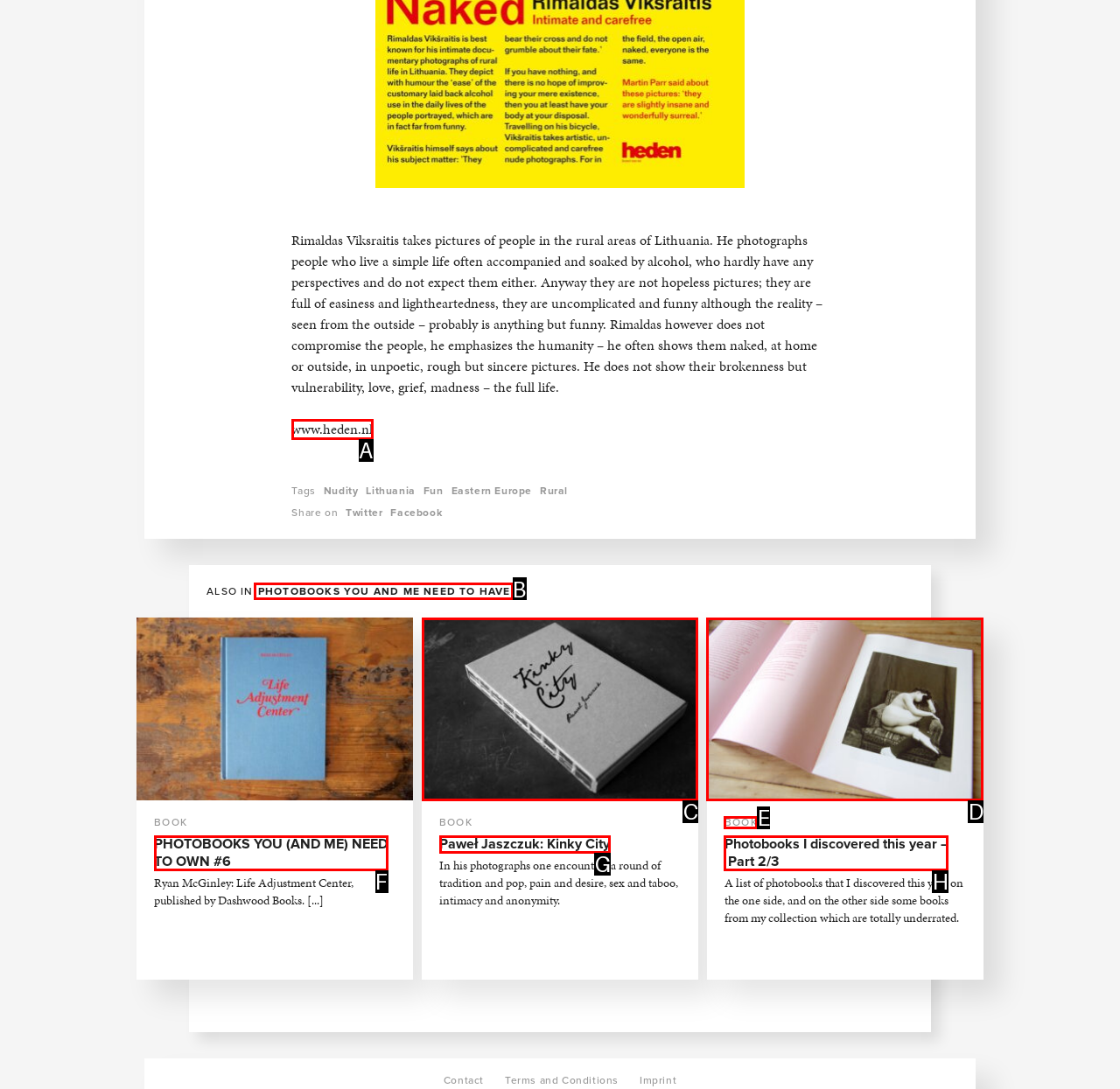Please identify the UI element that matches the description: parent_node: BOOK
Respond with the letter of the correct option.

D